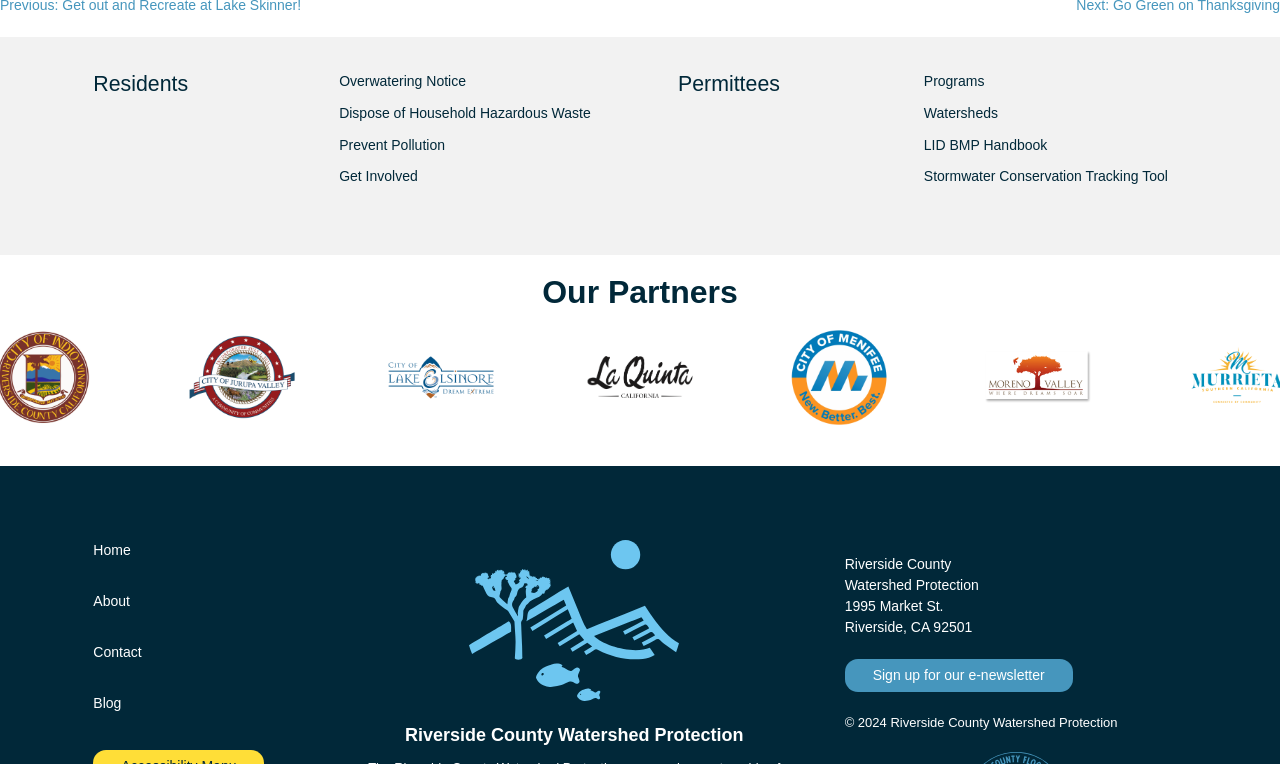Can you identify the bounding box coordinates of the clickable region needed to carry out this instruction: 'Get Involved'? The coordinates should be four float numbers within the range of 0 to 1, stated as [left, top, right, bottom].

[0.265, 0.22, 0.326, 0.241]